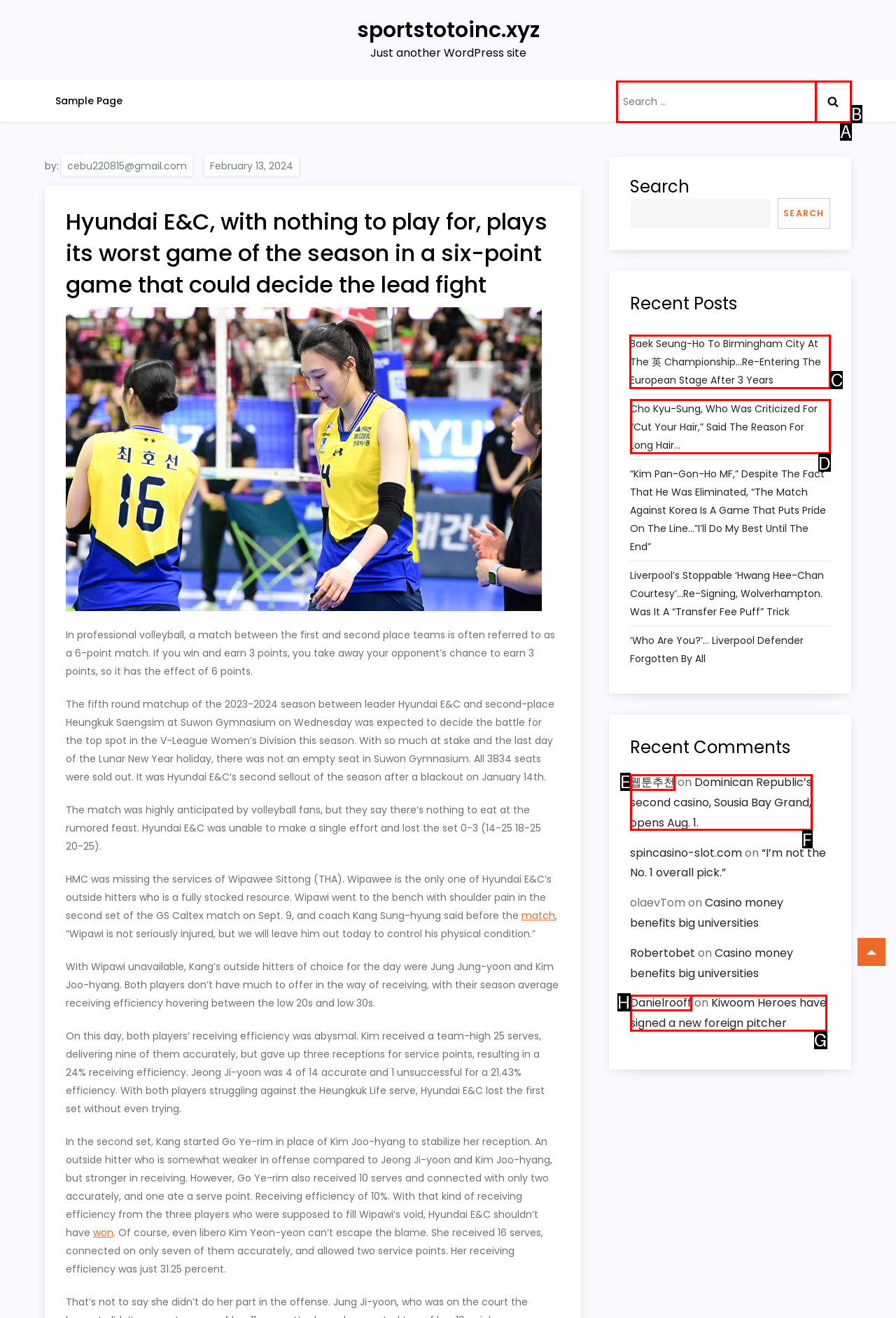Identify which HTML element to click to fulfill the following task: Visit the webpage of 'Baek Seung-Ho To Birmingham City At The 英 Championship…Re-Entering The European Stage After 3 Years'. Provide your response using the letter of the correct choice.

C